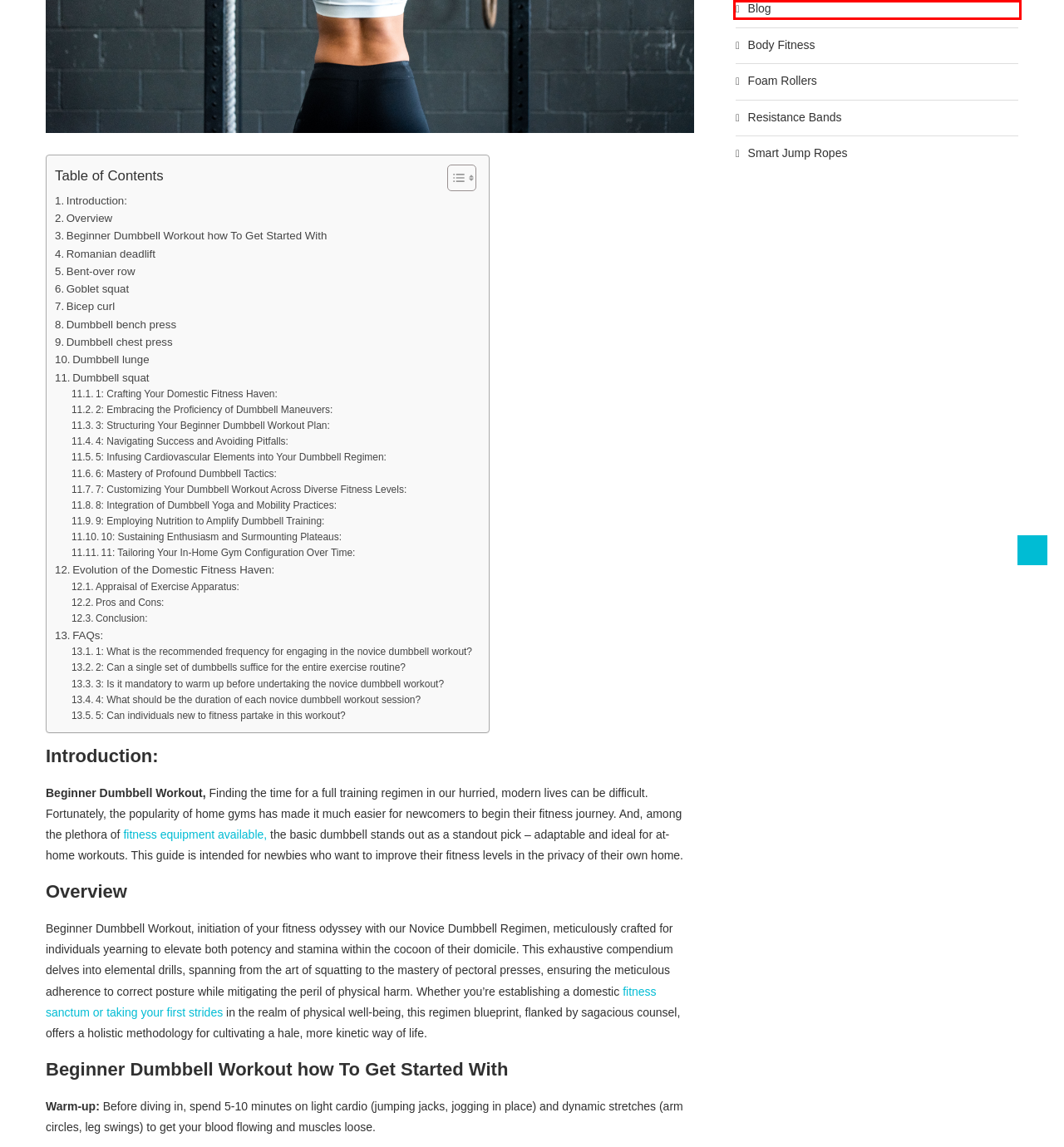Look at the screenshot of a webpage, where a red bounding box highlights an element. Select the best description that matches the new webpage after clicking the highlighted element. Here are the candidates:
A. Foam Rollers - zetkay.com
B. Foam Roller Exercises for Shoulder: how to help pain relief
C. Smart Jump Ropes - zetkay.com
D. Home - zetkay.com
E. beginner dumbbell workout for weight loss - zetkay.com
F. beginner dumbbell workout female - zetkay.com
G. Blog - zetkay.com
H. Resistance Bands - zetkay.com

G